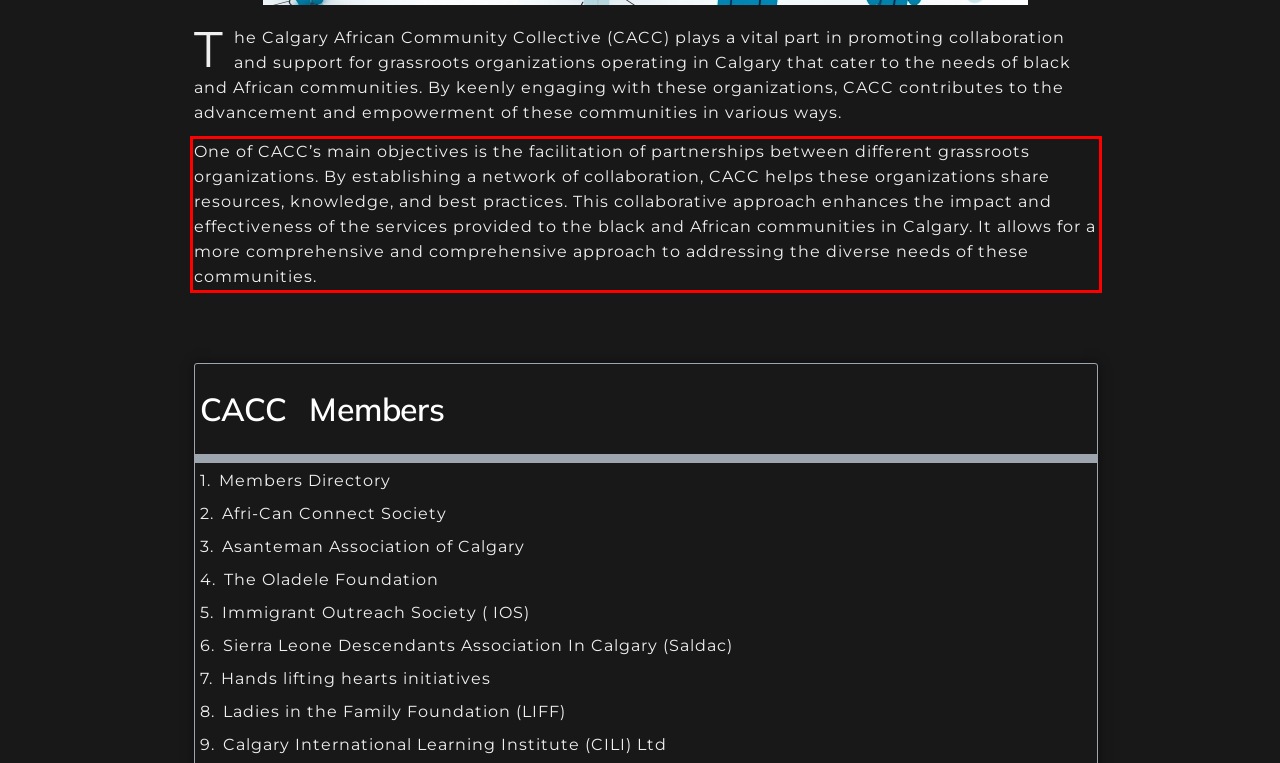Within the screenshot of the webpage, there is a red rectangle. Please recognize and generate the text content inside this red bounding box.

One of CACC’s main objectives is the facilitation of partnerships between different grassroots organizations. By establishing a network of collaboration, CACC helps these organizations share resources, knowledge, and best practices. This collaborative approach enhances the impact and effectiveness of the services provided to the black and African communities in Calgary. It allows for a more comprehensive and comprehensive approach to addressing the diverse needs of these communities.